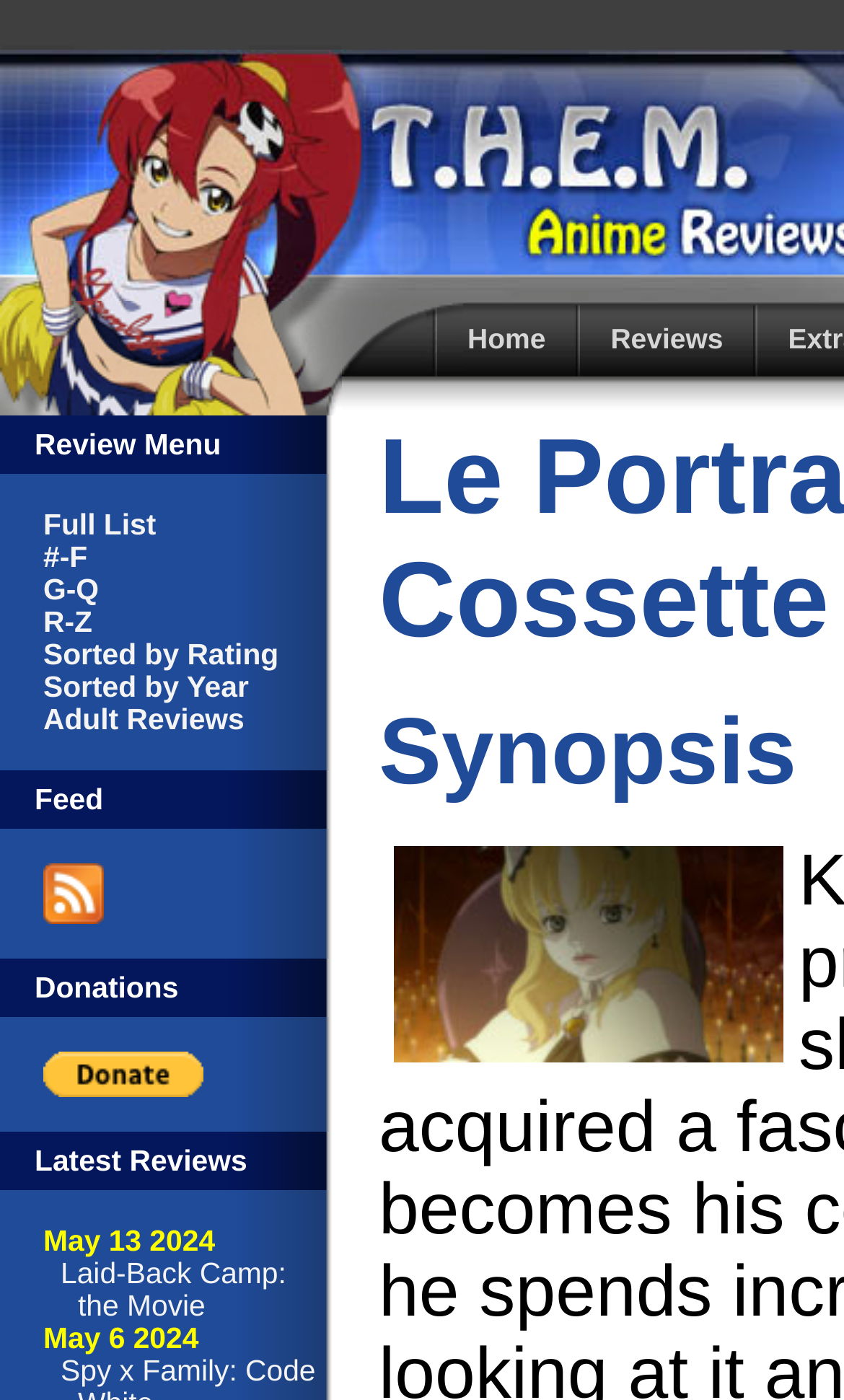Please identify the bounding box coordinates of the region to click in order to complete the task: "search for something". The coordinates must be four float numbers between 0 and 1, specified as [left, top, right, bottom].

None